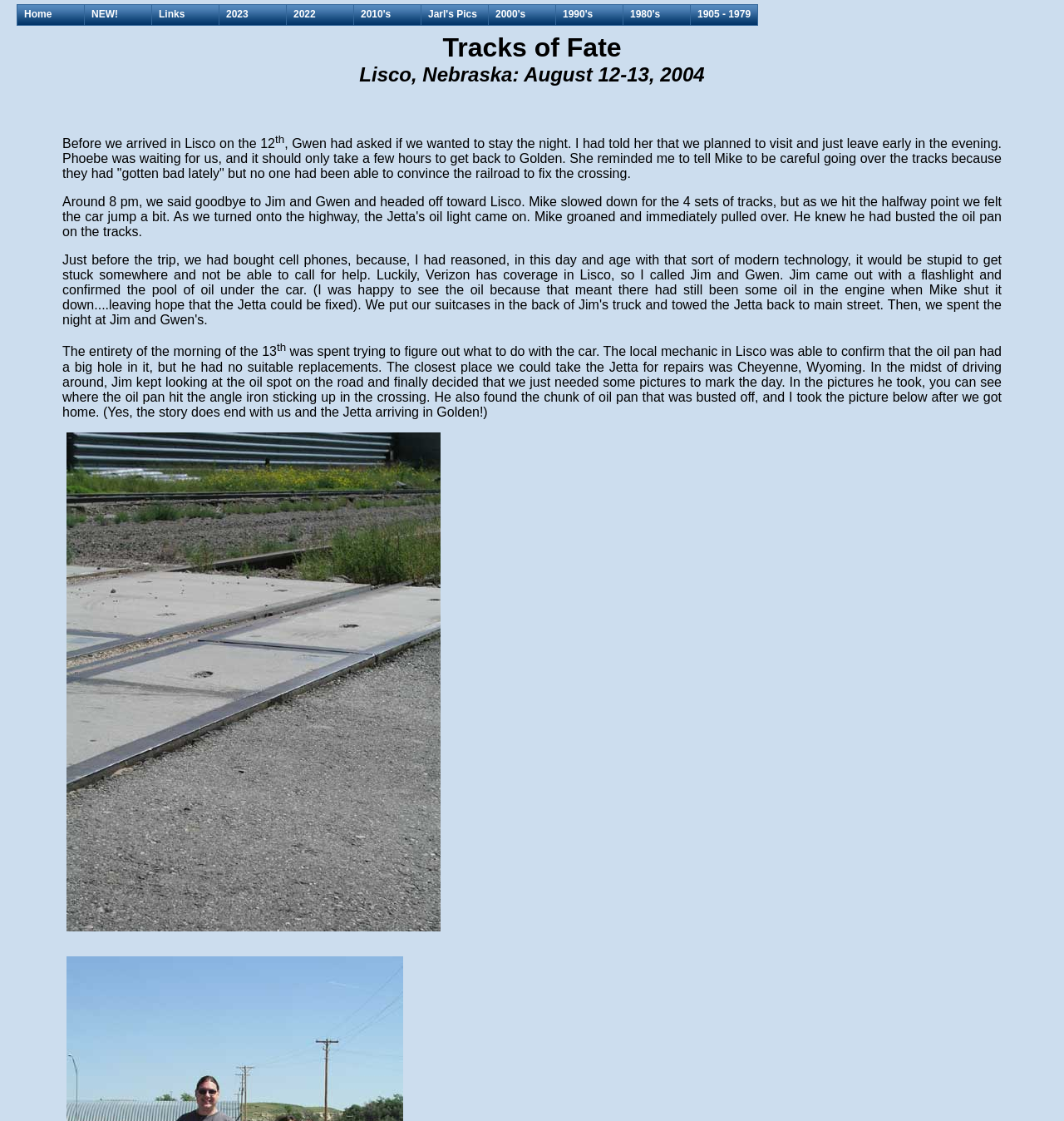Use a single word or phrase to answer the question: What was broken in the car?

Oil pan